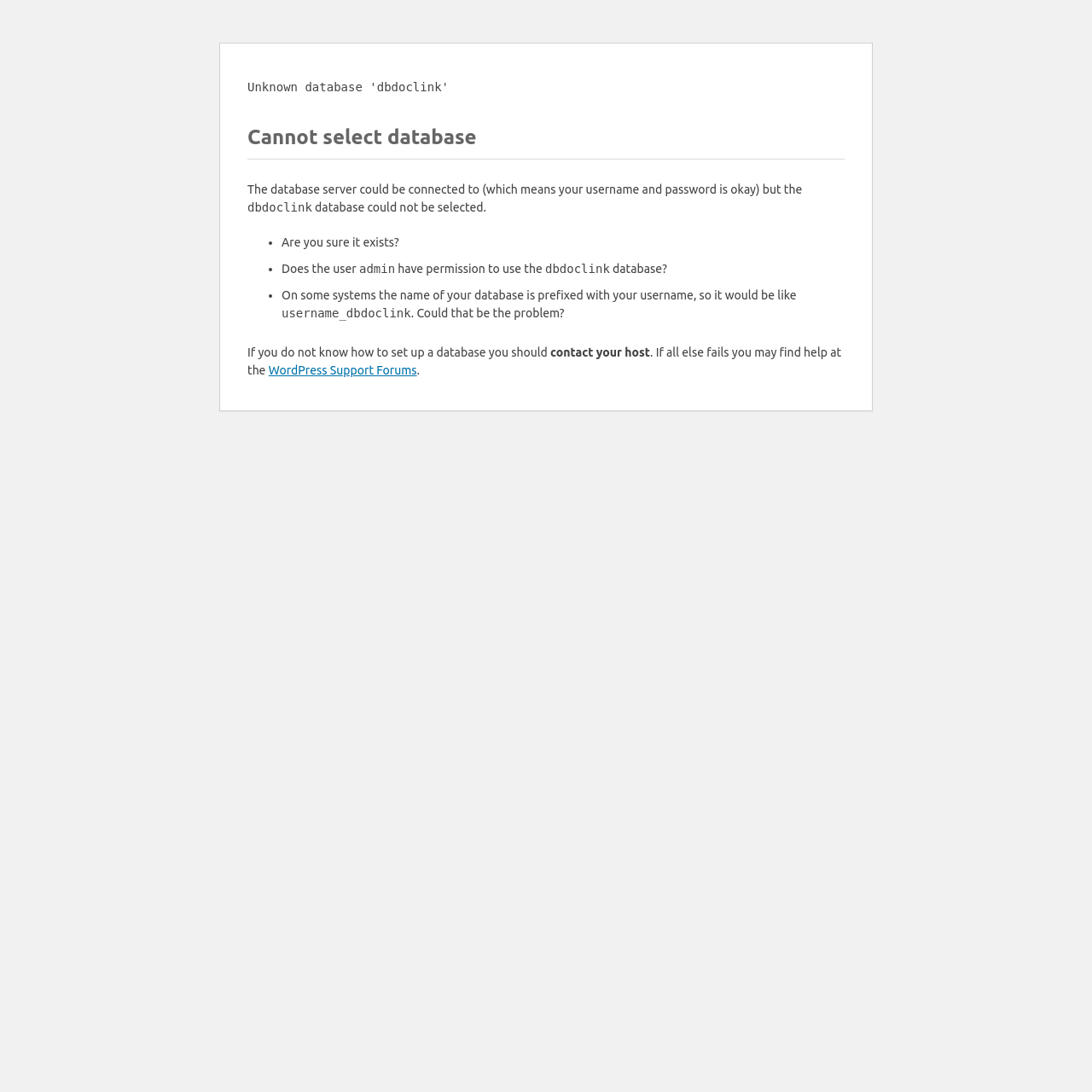Identify the headline of the webpage and generate its text content.

Cannot select database